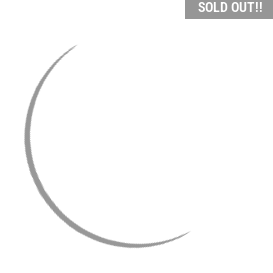Break down the image and provide a full description, noting any significant aspects.

The image features a miniature dog piggy bank with an iridescent finish, designed by Interior Illusions Plus. The piggy bank stands 7.5 inches tall and is priced at $49.95. Prominently displayed in the corner is a "SOLD OUT!!" label, indicating that this item is currently unavailable for purchase. This decorative piece is ideal for collectors or as a charming accent in home decor, offering both functionality as a savings bank and aesthetic appeal. The soft, shimmering colors of the piggy bank enhance its visual appeal, making it a delightful addition to any room.